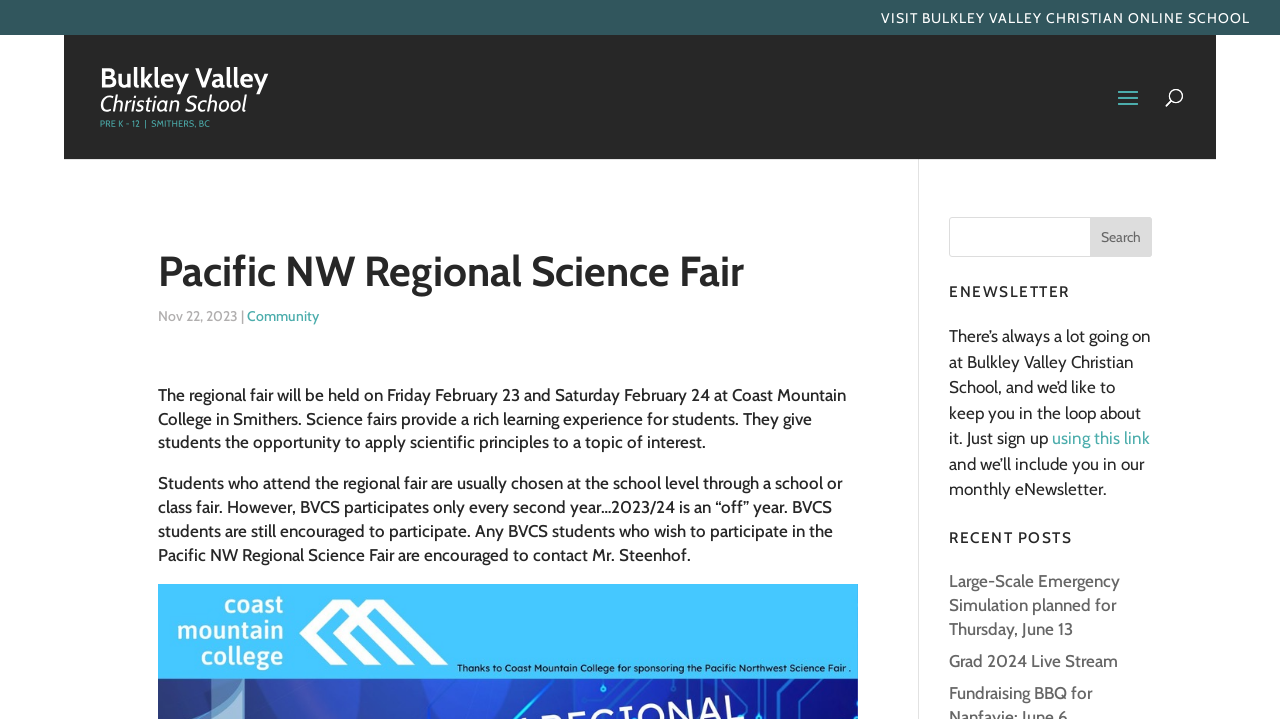Please provide a detailed answer to the question below based on the screenshot: 
What is the topic of the recent post 'Large-Scale Emergency Simulation planned for Thursday, June 13'?

I found the answer by looking at the link text content of the webpage, specifically the section that lists recent posts. The link text says 'Large-Scale Emergency Simulation planned for Thursday, June 13', which suggests that the topic is an emergency simulation.